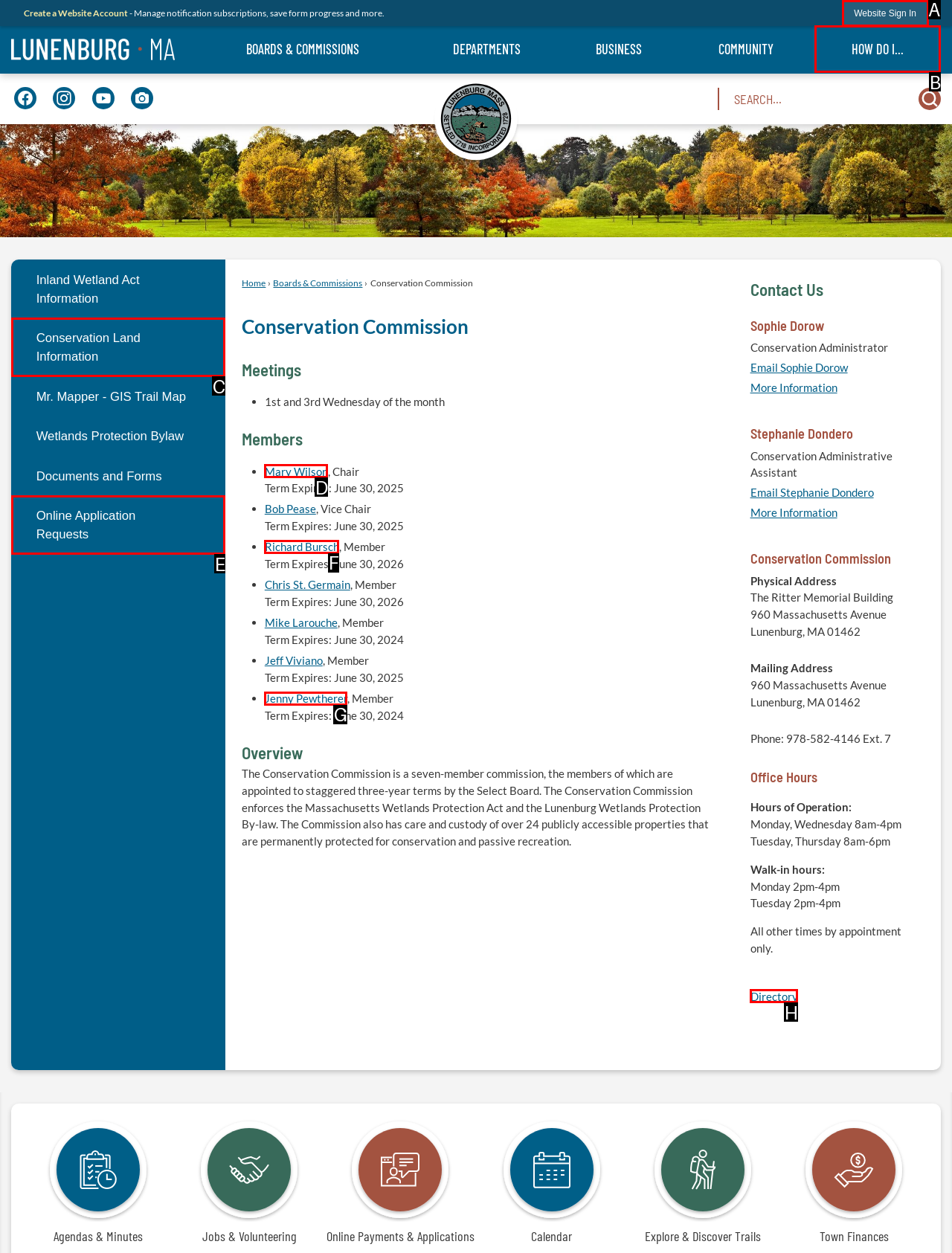Please select the letter of the HTML element that fits the description: Mary Wilson. Answer with the option's letter directly.

D